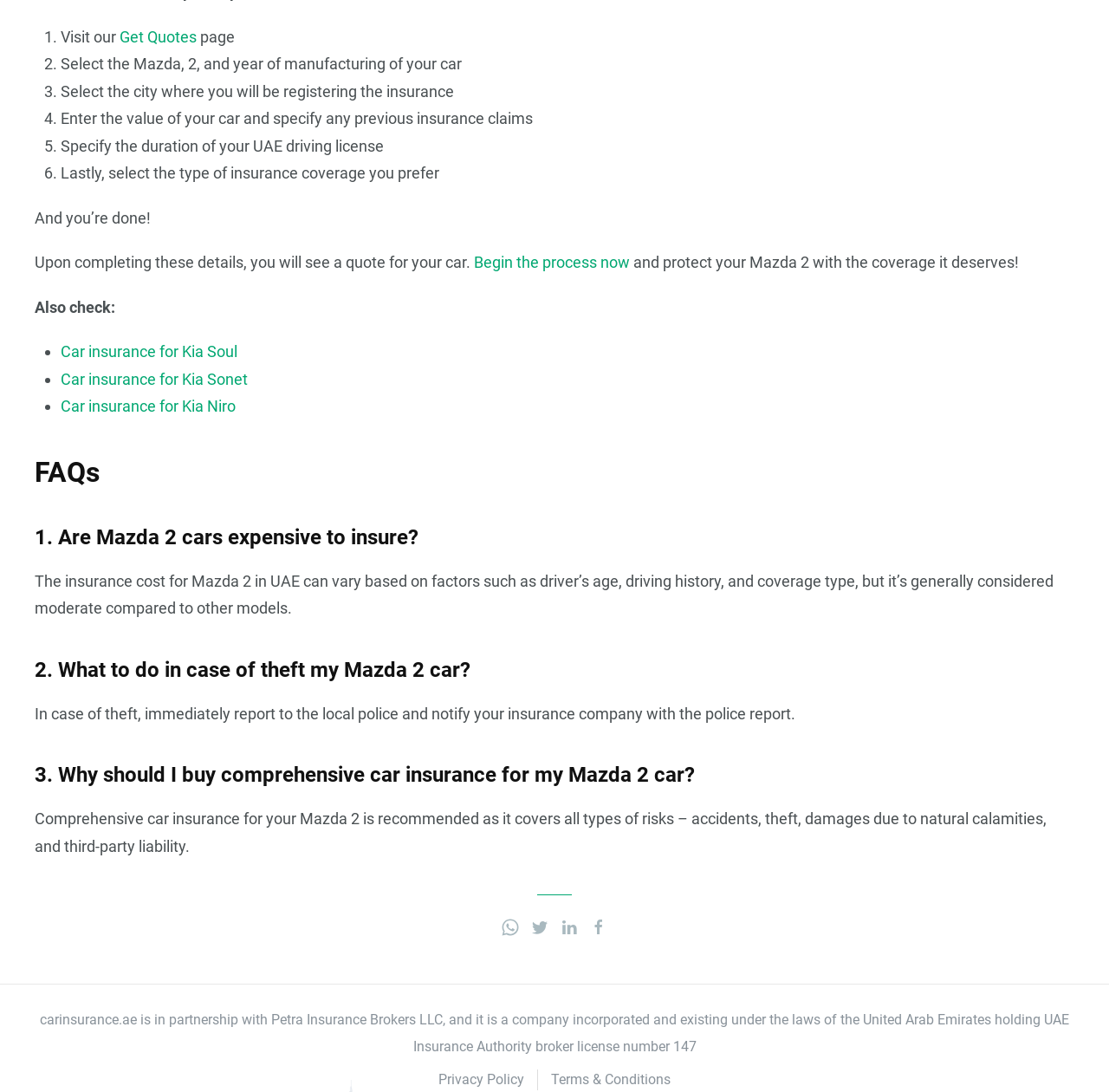Please respond to the question using a single word or phrase:
What factors affect the insurance cost of a Mazda 2 in UAE?

driver’s age, driving history, and coverage type